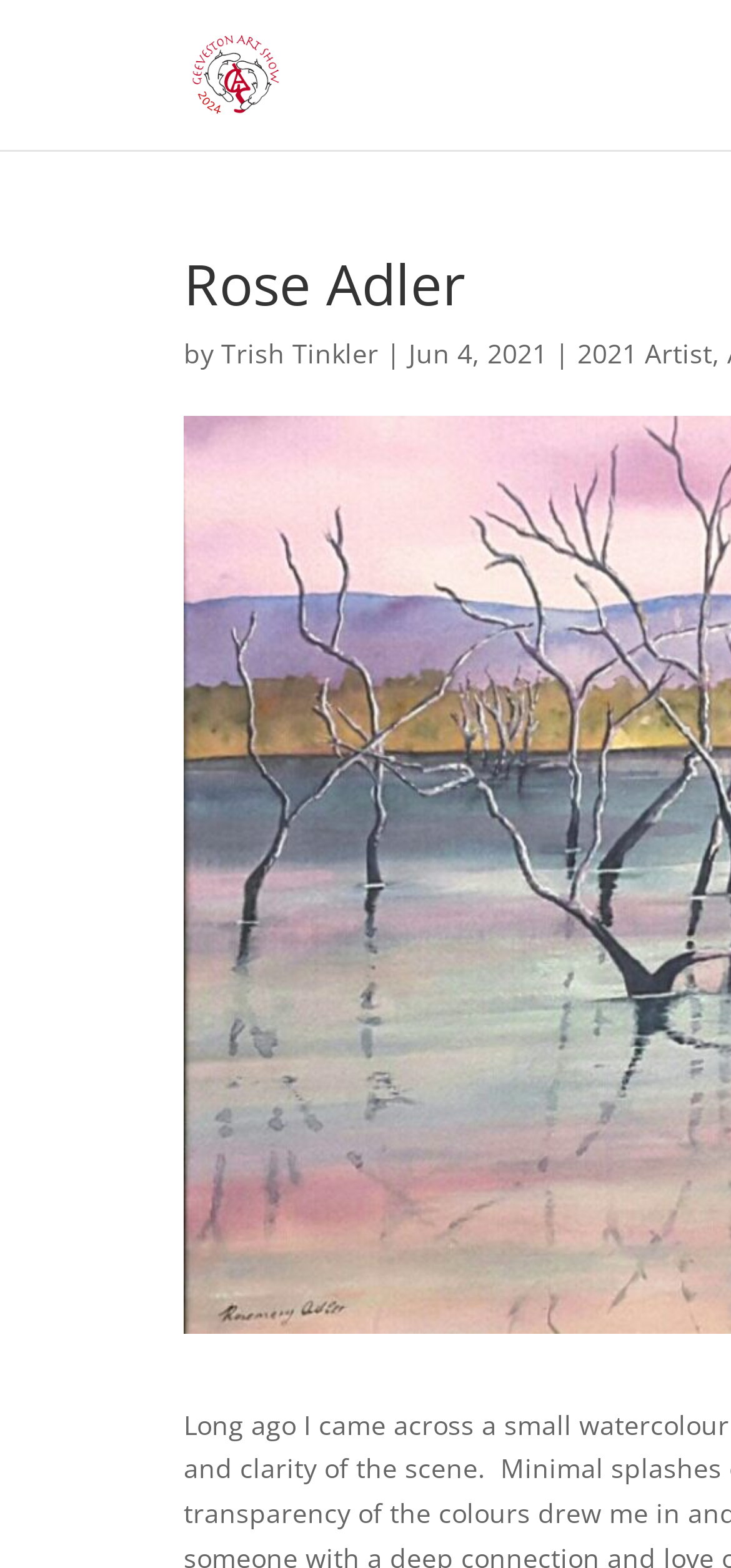What is the category of the author?
Using the image provided, answer with just one word or phrase.

2021 Artist